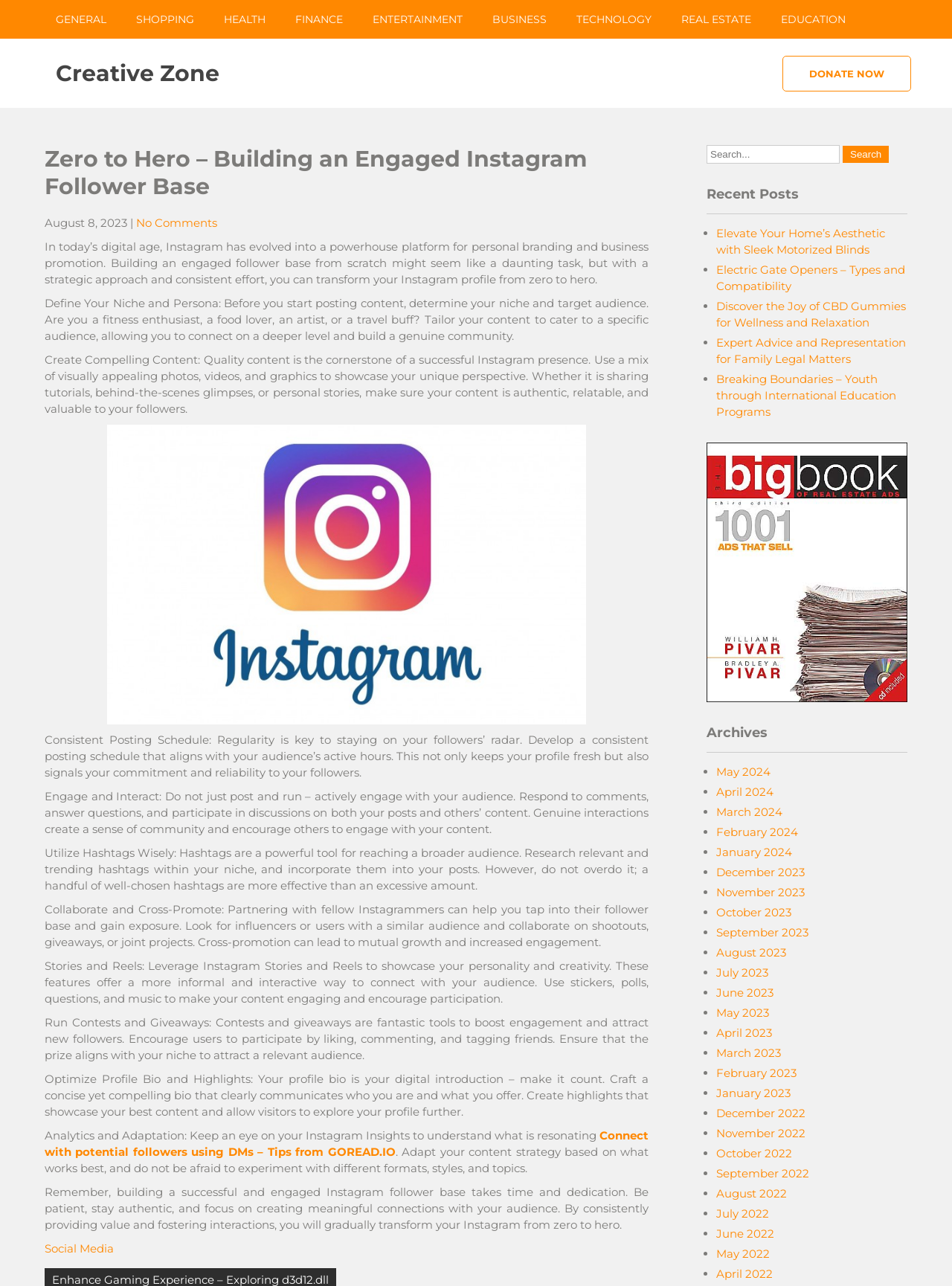What is the purpose of using hashtags?
Based on the image, give a one-word or short phrase answer.

Reaching a broader audience